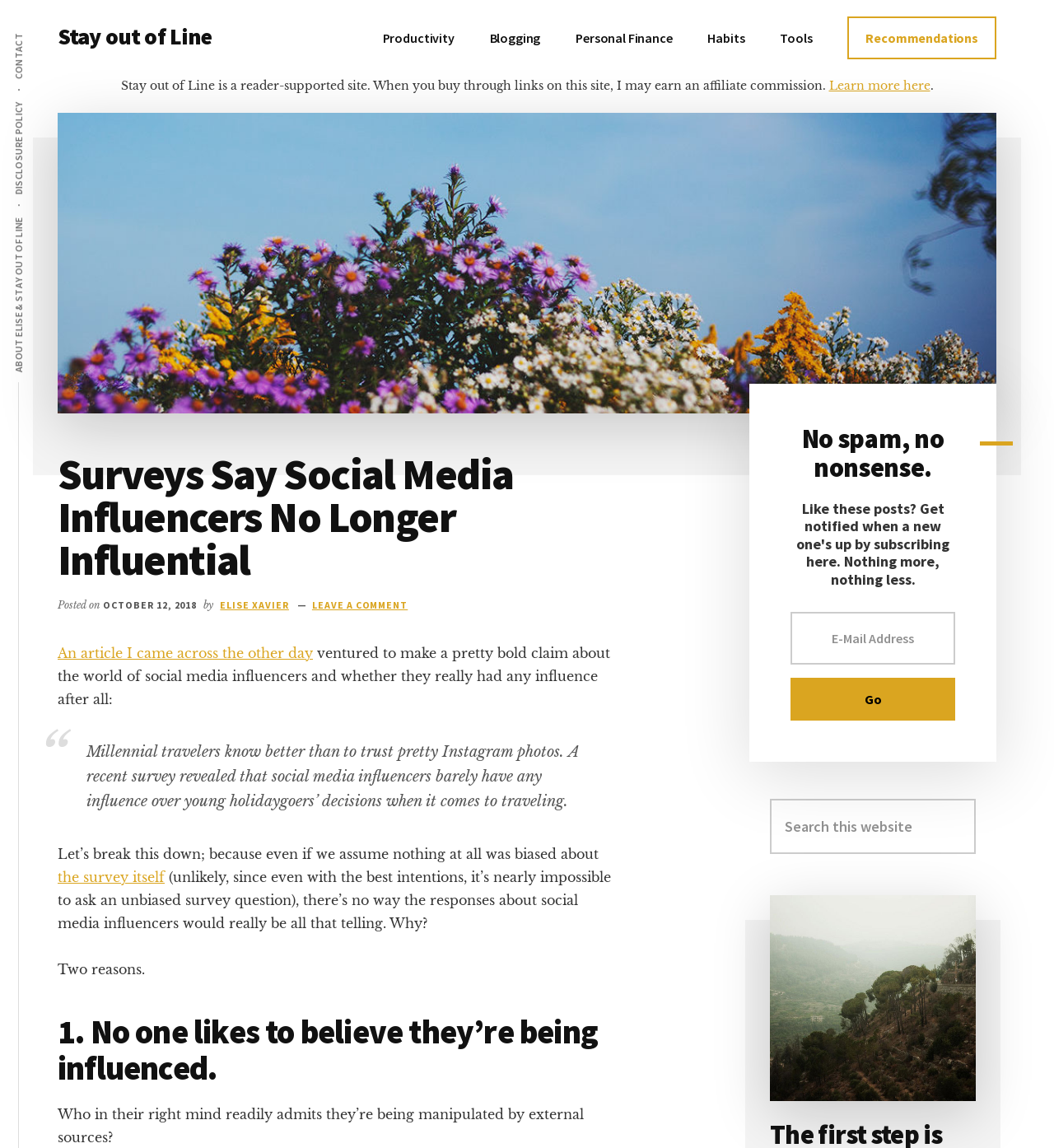Find the bounding box of the web element that fits this description: "Learn more here".

[0.786, 0.068, 0.882, 0.081]